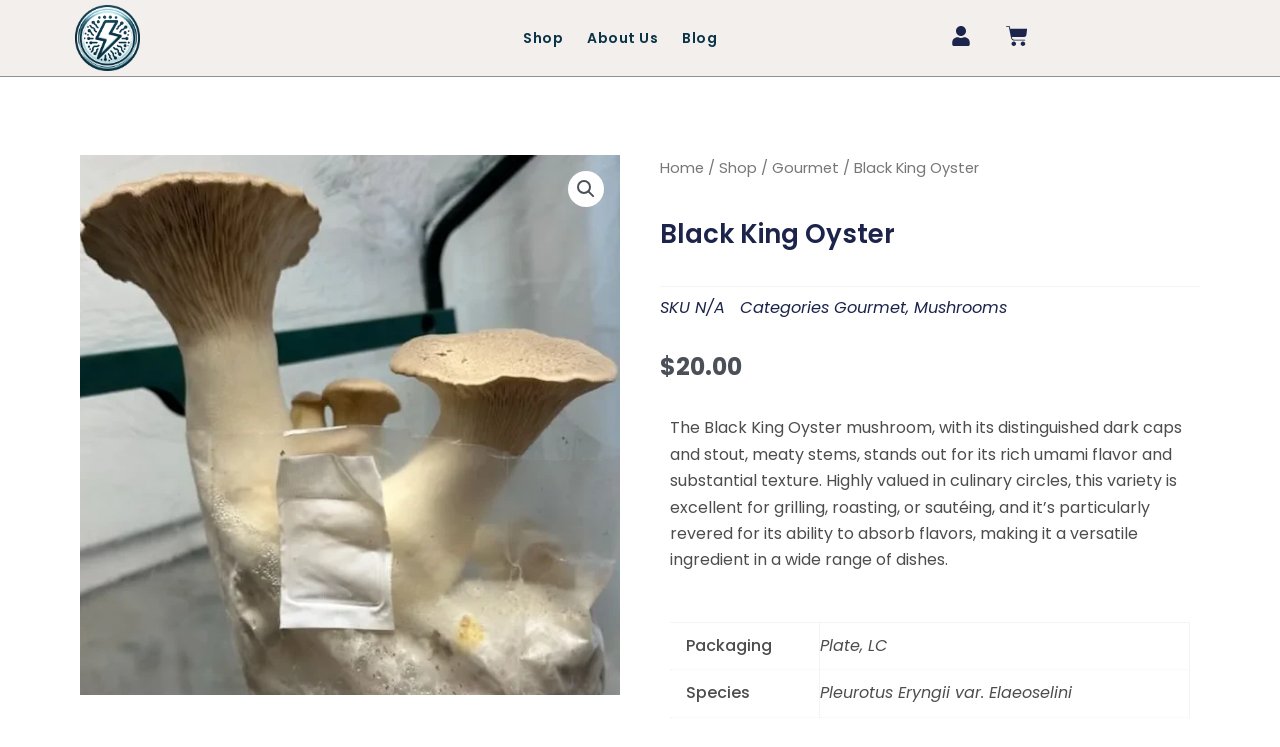Answer succinctly with a single word or phrase:
What is the price of the Black King Oyster?

$20.00